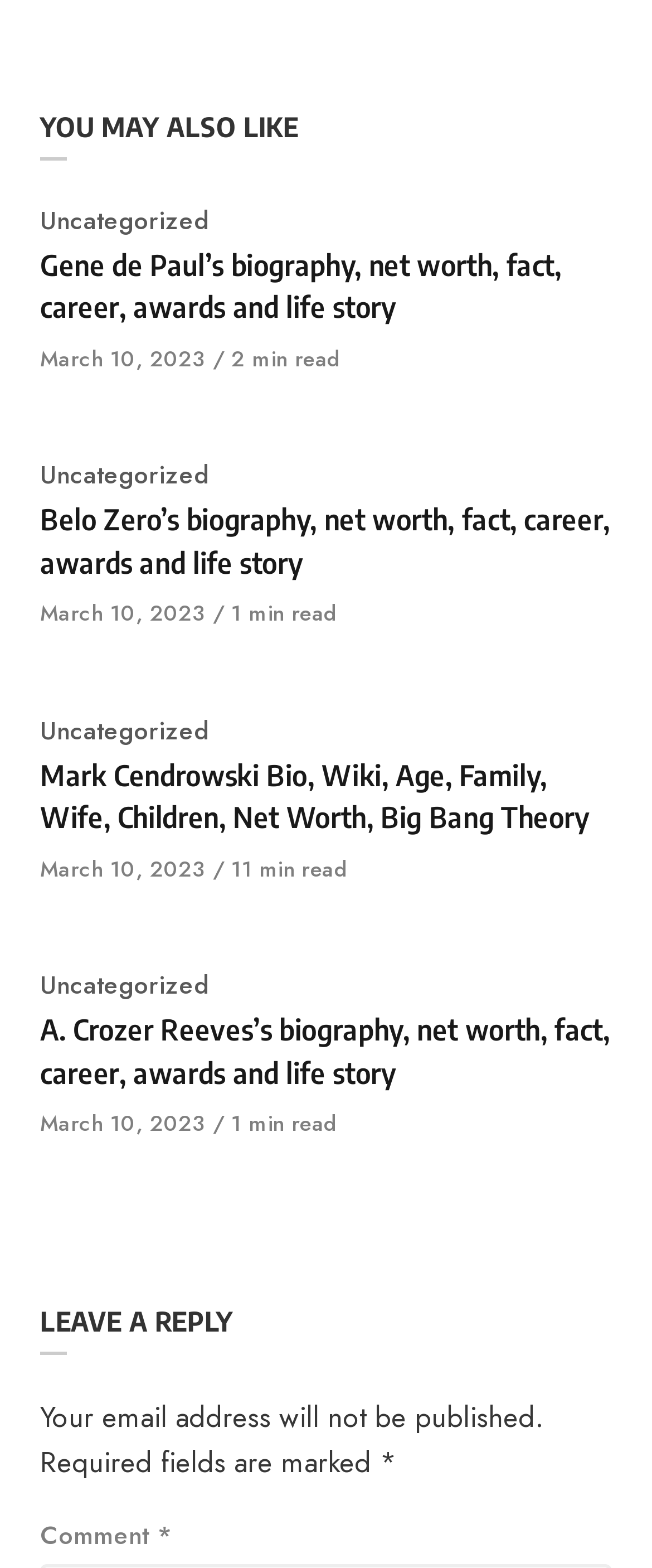Find the bounding box of the element with the following description: "March 10, 2023". The coordinates must be four float numbers between 0 and 1, formatted as [left, top, right, bottom].

[0.062, 0.381, 0.326, 0.401]